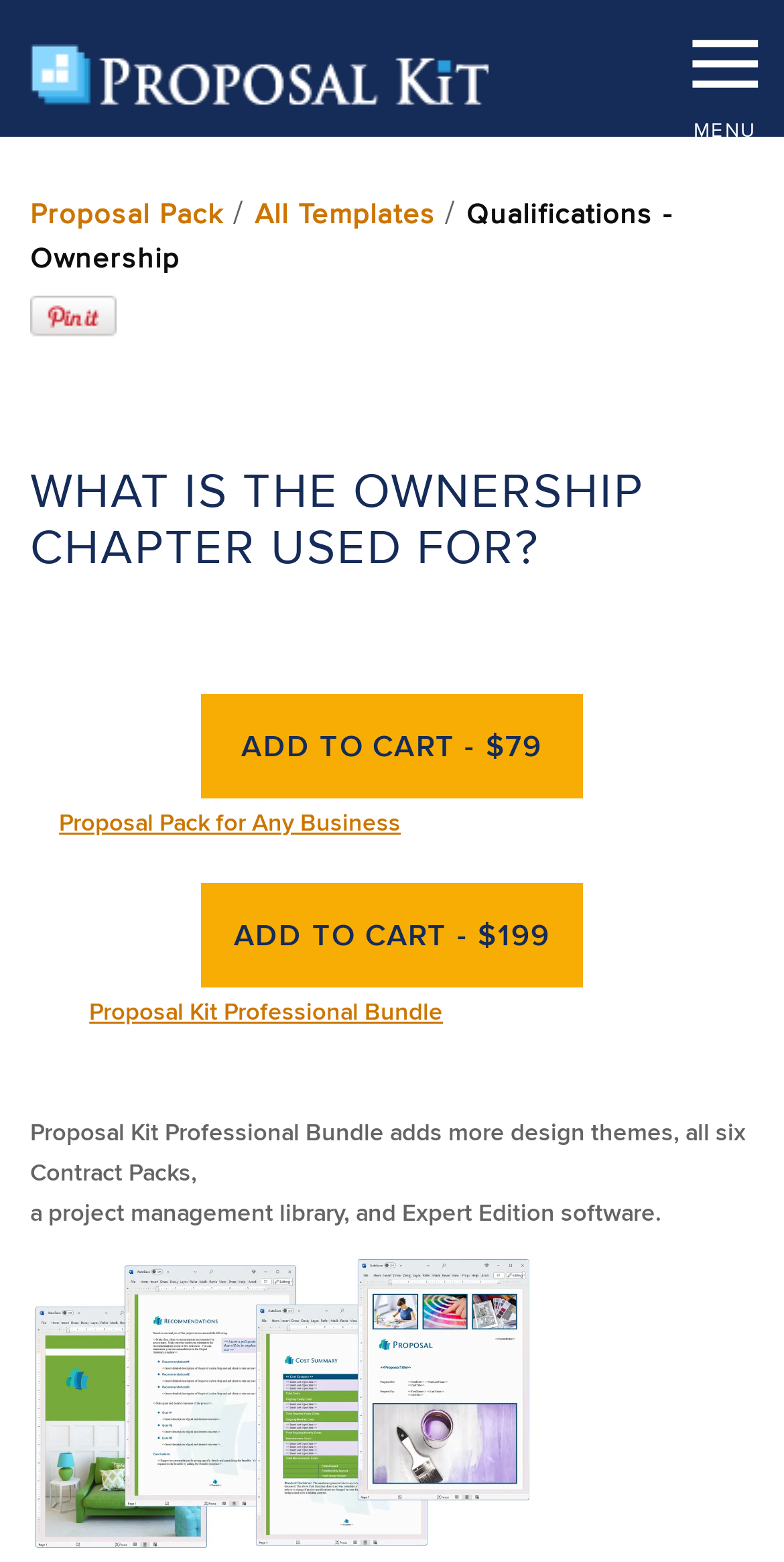Please locate the bounding box coordinates of the region I need to click to follow this instruction: "View All Templates".

[0.324, 0.124, 0.555, 0.149]